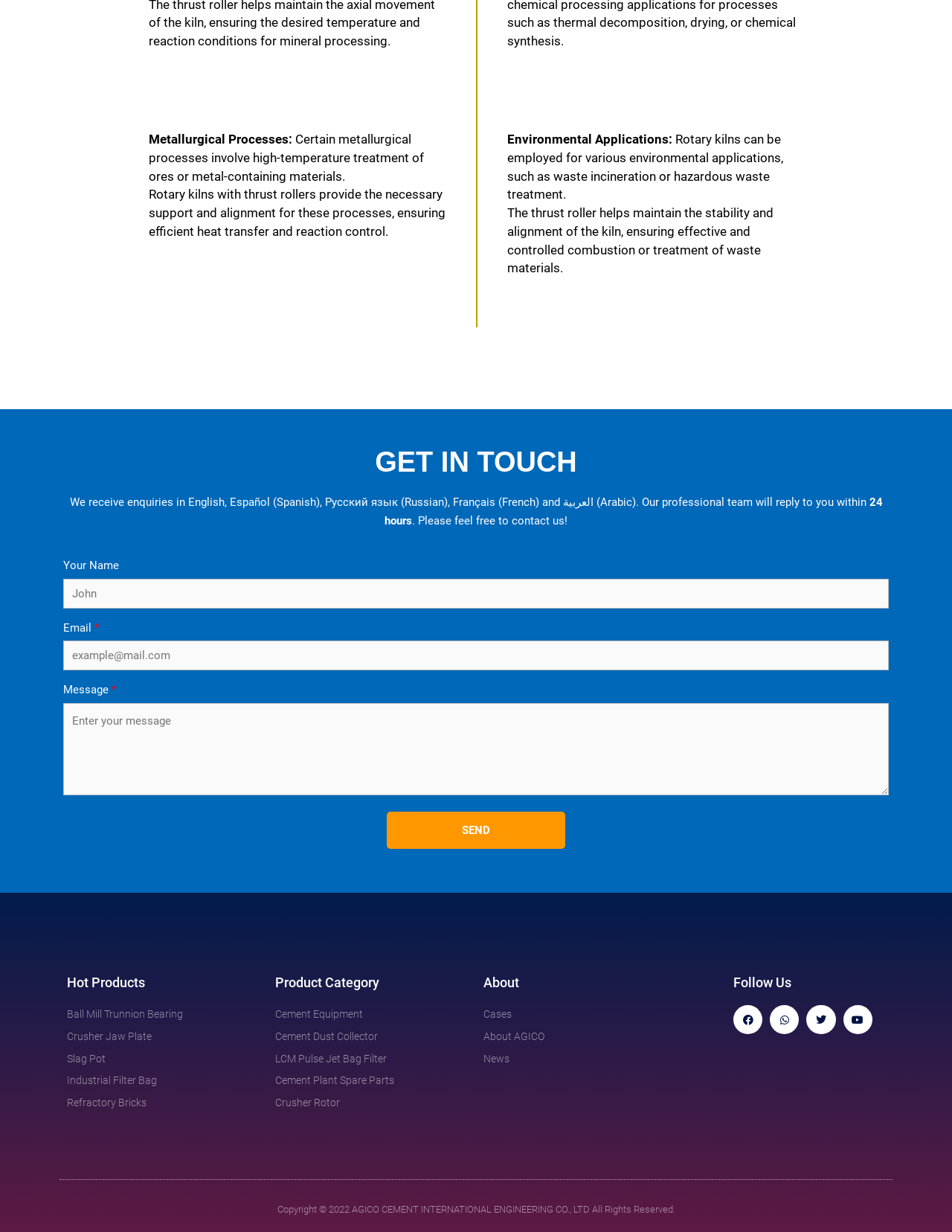Determine the bounding box coordinates of the region that needs to be clicked to achieve the task: "Enter your name".

[0.066, 0.47, 0.934, 0.494]